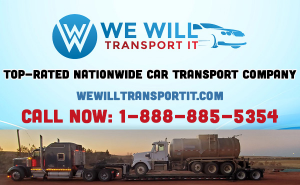Explain the scene depicted in the image, including all details.

The image prominently features the logo of "We Will Transport It," a top-rated nationwide car transport company. The logo is accompanied by a large, eye-catching headline that reads "TOP-RATED NATIONWIDE CAR TRANSPORT COMPANY," emphasizing the business's reputation and service scope. Below the logo, the website URL (wewilltransportit.com) is displayed, providing easy access for potential customers seeking car transport services. To encourage immediate contact, a bold call-to-action is presented: "CALL NOW: 1-888-885-5354," creating a sense of urgency and inviting viewers to reach out for assistance. The visual elements are set against a simple, clean background that enhances readability and draws attention to the key messages of reliability and accessibility in vehicle transportation.